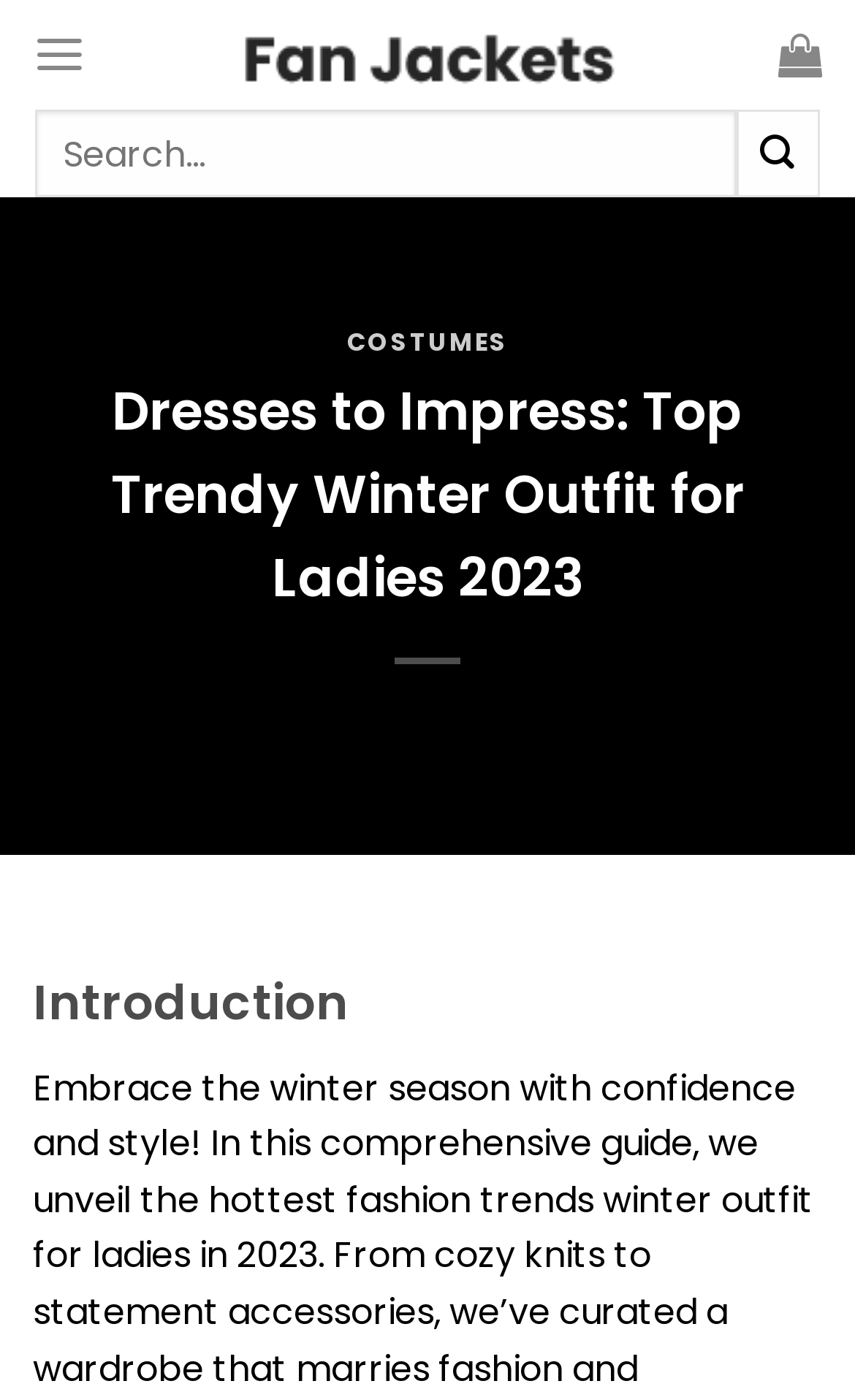Give the bounding box coordinates for the element described as: "parent_node: Search for: name="s" placeholder="Search…"".

[0.04, 0.078, 0.86, 0.141]